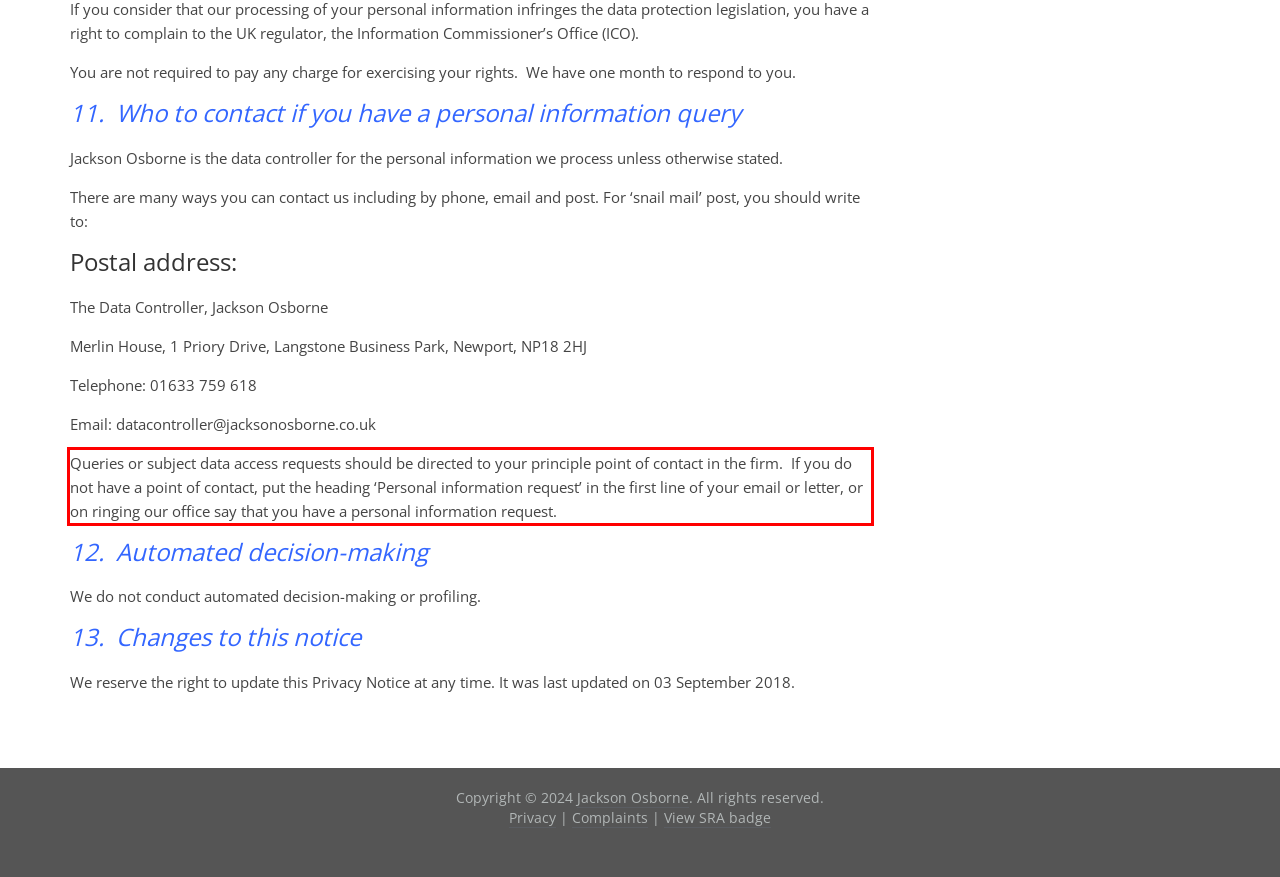Please recognize and transcribe the text located inside the red bounding box in the webpage image.

Queries or subject data access requests should be directed to your principle point of contact in the firm. If you do not have a point of contact, put the heading ‘Personal information request’ in the first line of your email or letter, or on ringing our office say that you have a personal information request.